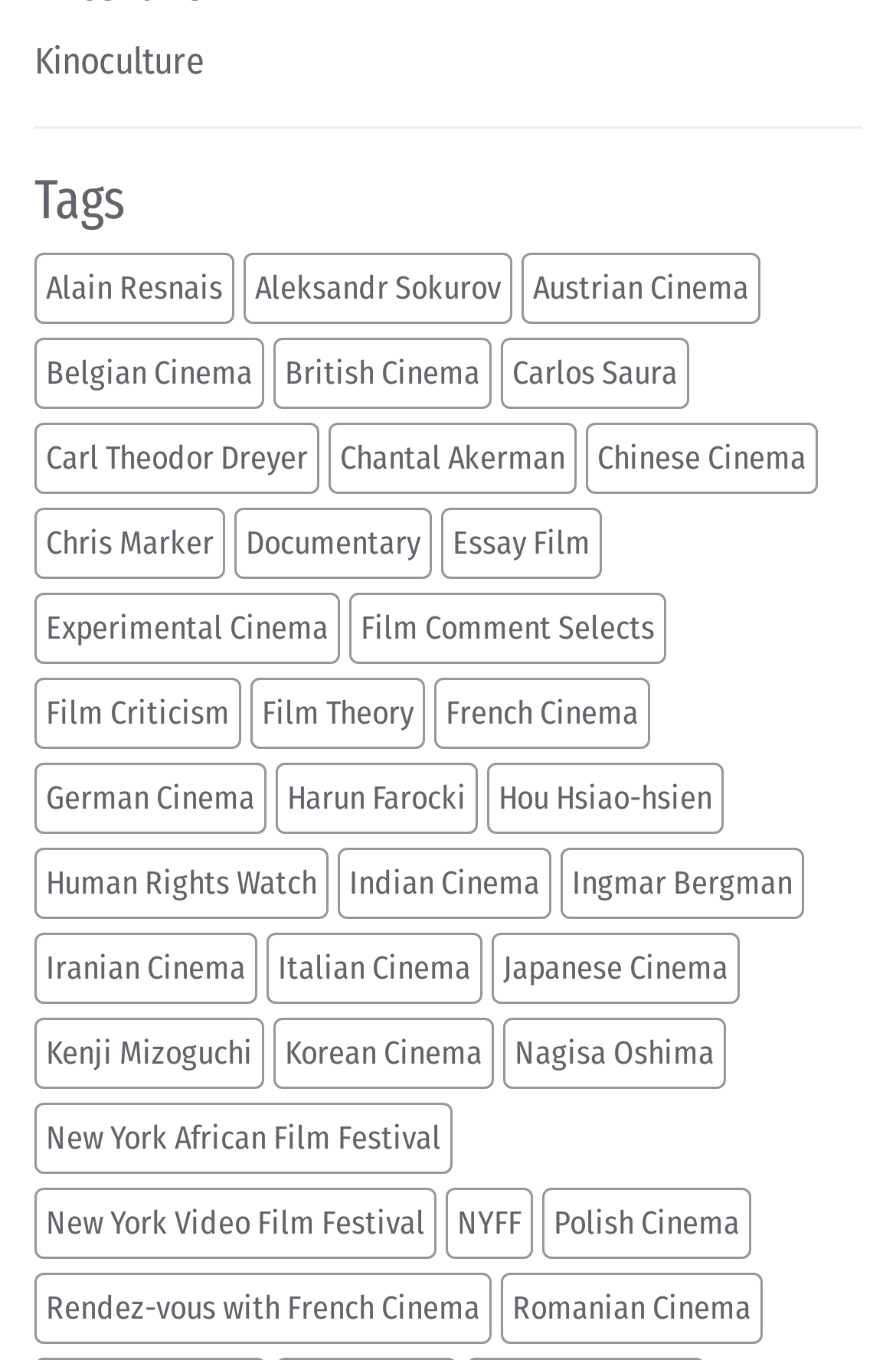Find the bounding box coordinates of the area to click in order to follow the instruction: "Check out the films of NYFF".

[0.497, 0.873, 0.595, 0.925]